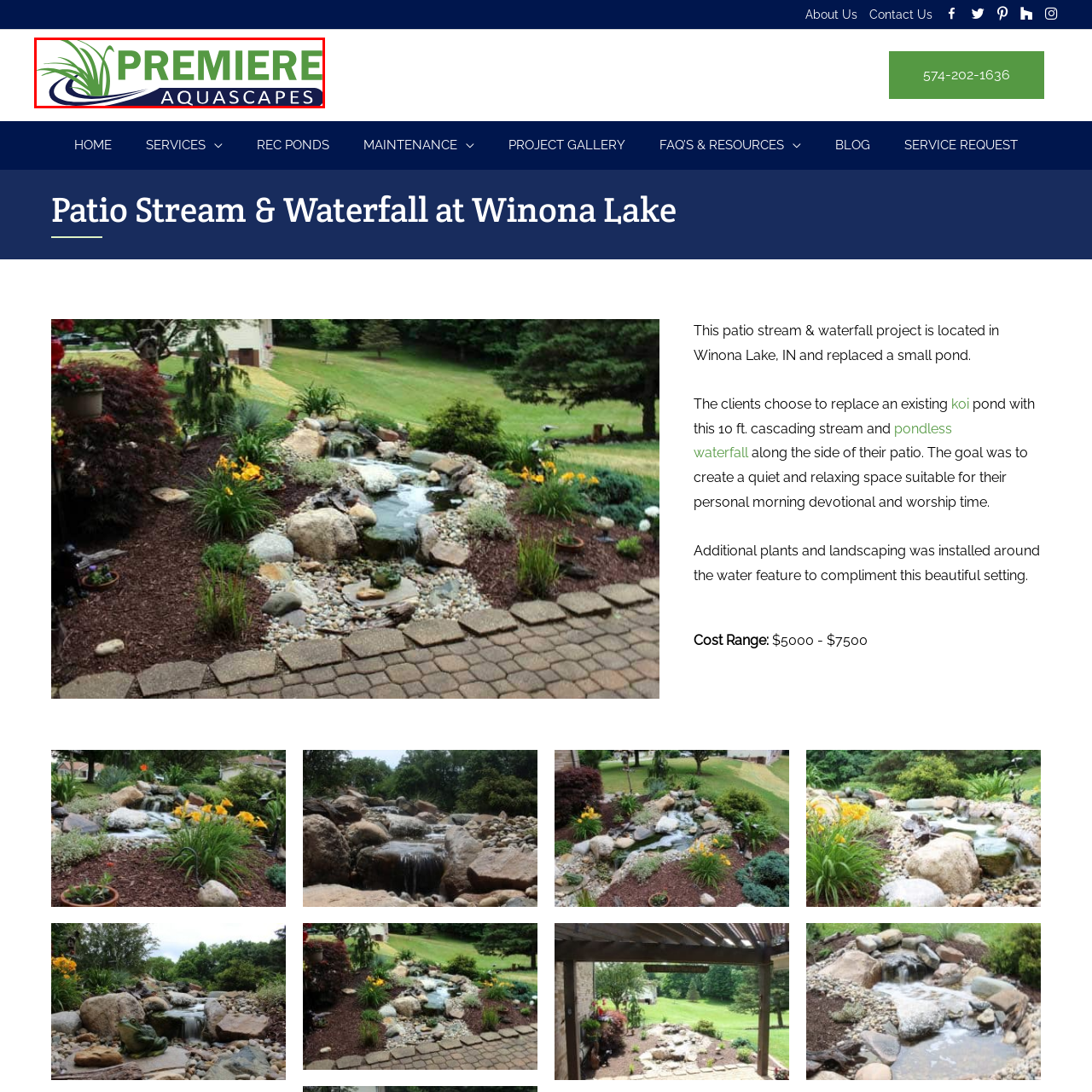Analyze the image surrounded by the red box and respond concisely: What does the logo represent?

brand's commitment to excellence